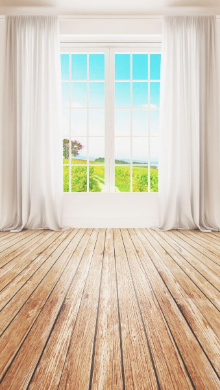What is the color of the sky outside?
Using the information from the image, give a concise answer in one word or a short phrase.

Blue